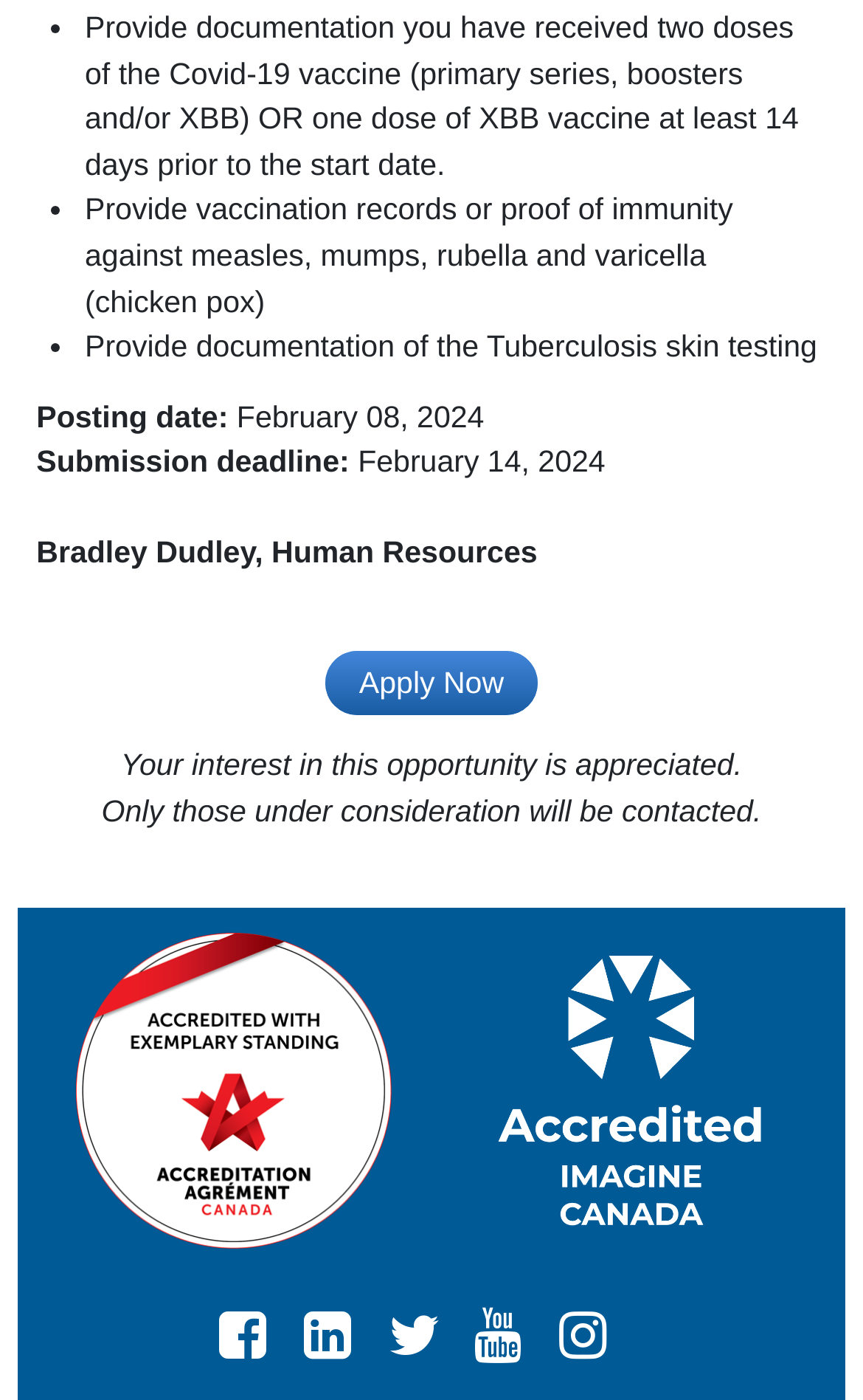Give a one-word or one-phrase response to the question: 
What social media platforms are linked on the webpage?

Facebook, LinkedIn, Twitter, YouTube, Instagram